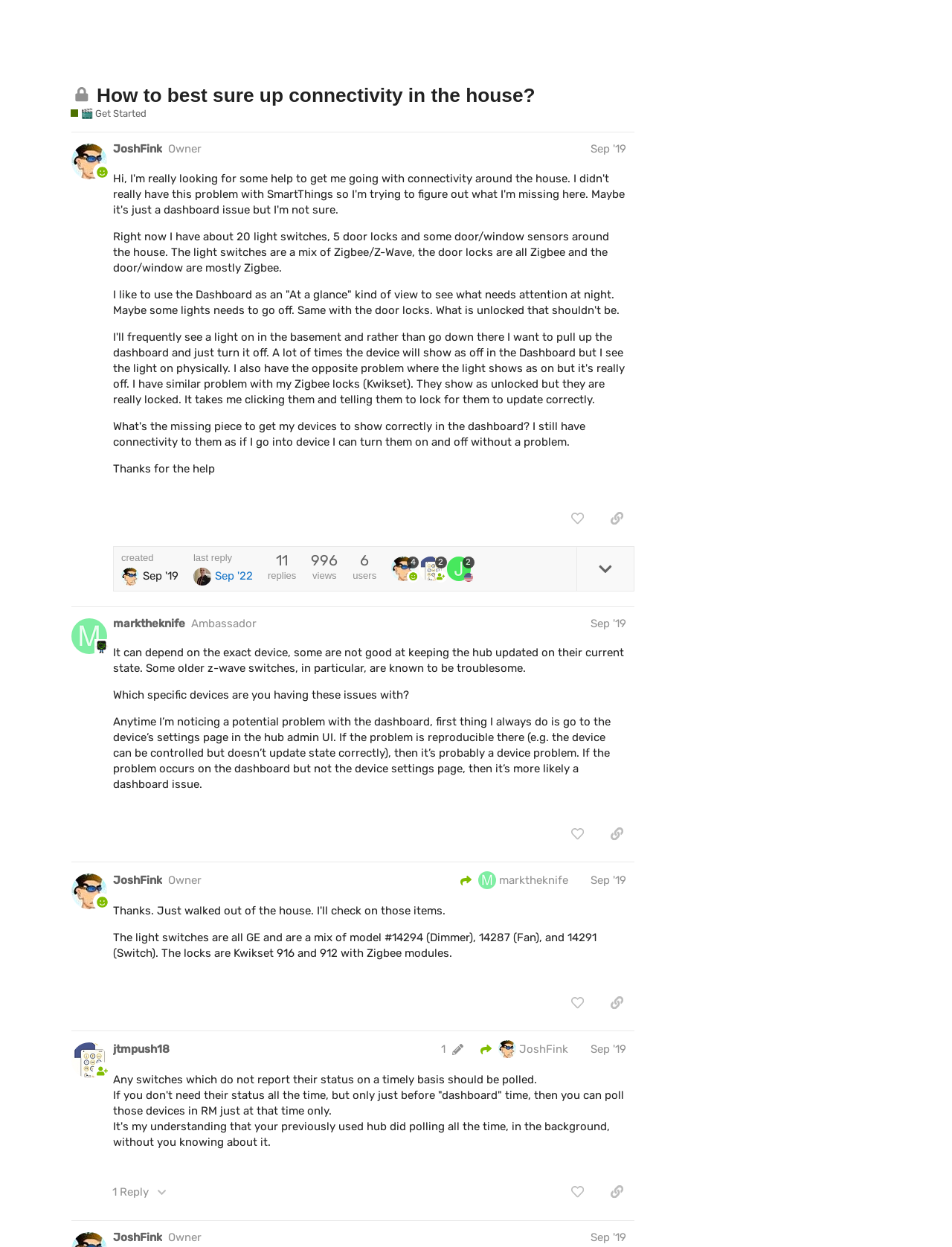Extract the main headline from the webpage and generate its text.

How to best sure up connectivity in the house?